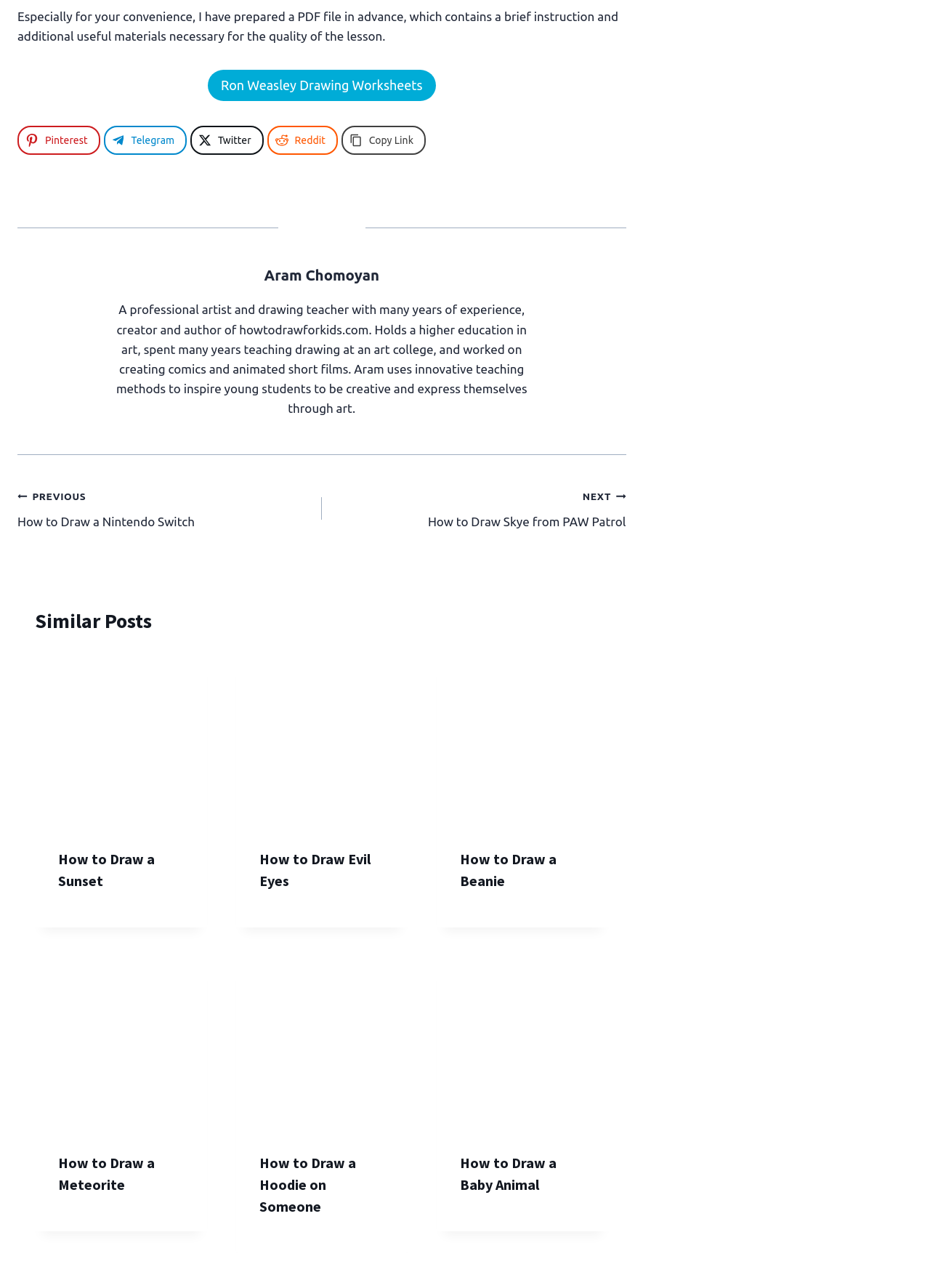Identify the bounding box coordinates for the element that needs to be clicked to fulfill this instruction: "Click on the 'Ron Weasley Drawing Worksheets' link". Provide the coordinates in the format of four float numbers between 0 and 1: [left, top, right, bottom].

[0.223, 0.054, 0.468, 0.078]